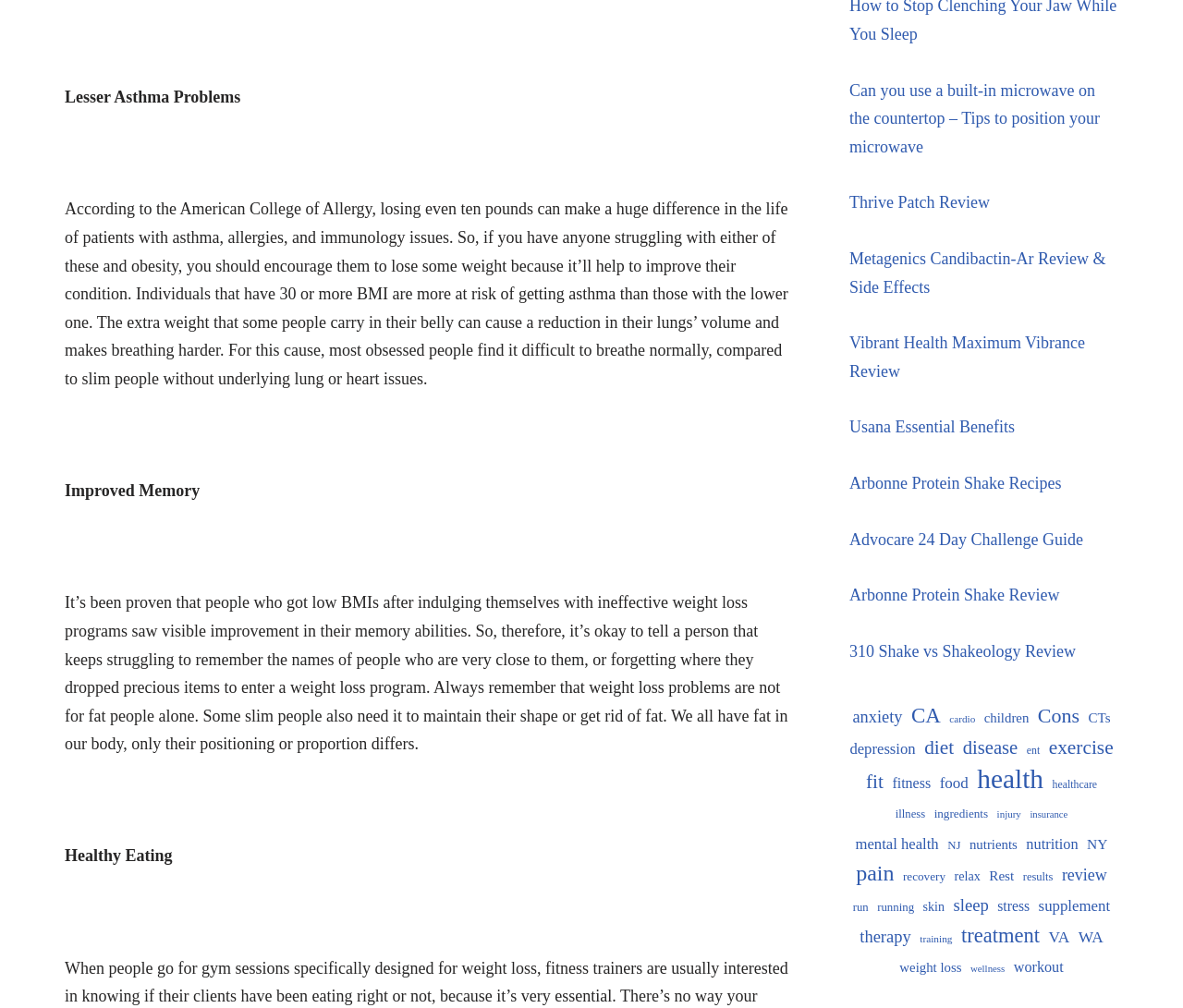Find the bounding box coordinates for the area you need to click to carry out the instruction: "Explore the topic of anxiety". The coordinates should be four float numbers between 0 and 1, indicated as [left, top, right, bottom].

[0.721, 0.698, 0.763, 0.726]